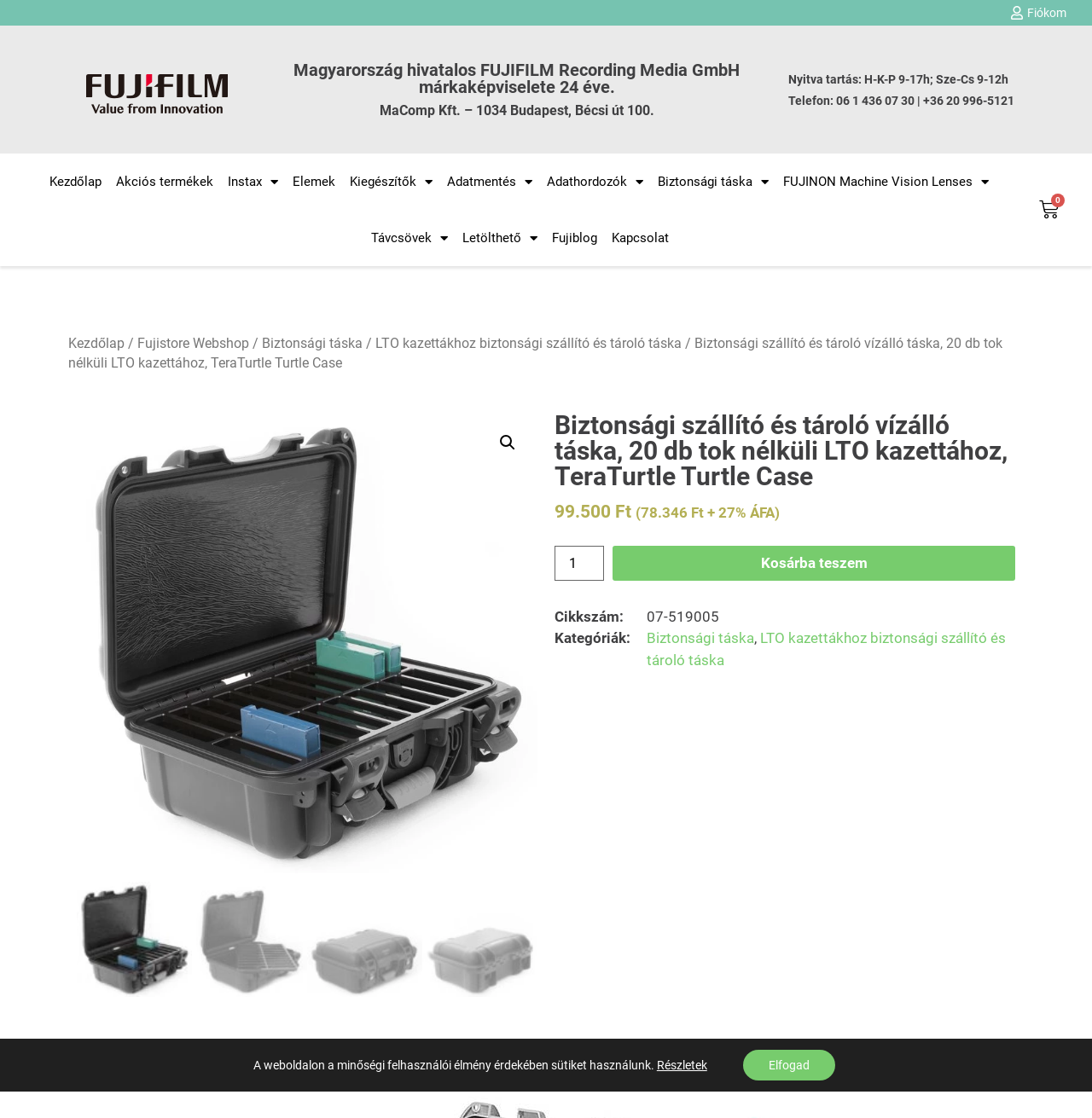Please specify the bounding box coordinates of the clickable section necessary to execute the following command: "View product details".

[0.508, 0.369, 0.93, 0.437]